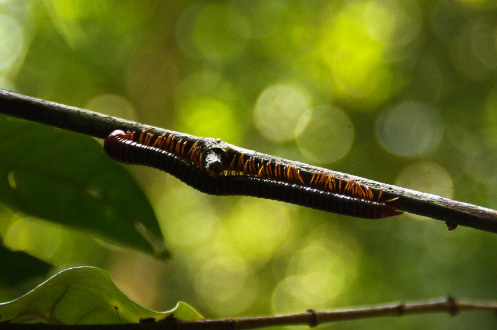Provide your answer in a single word or phrase: 
What is peeking in from the bottom of the frame?

Leaves